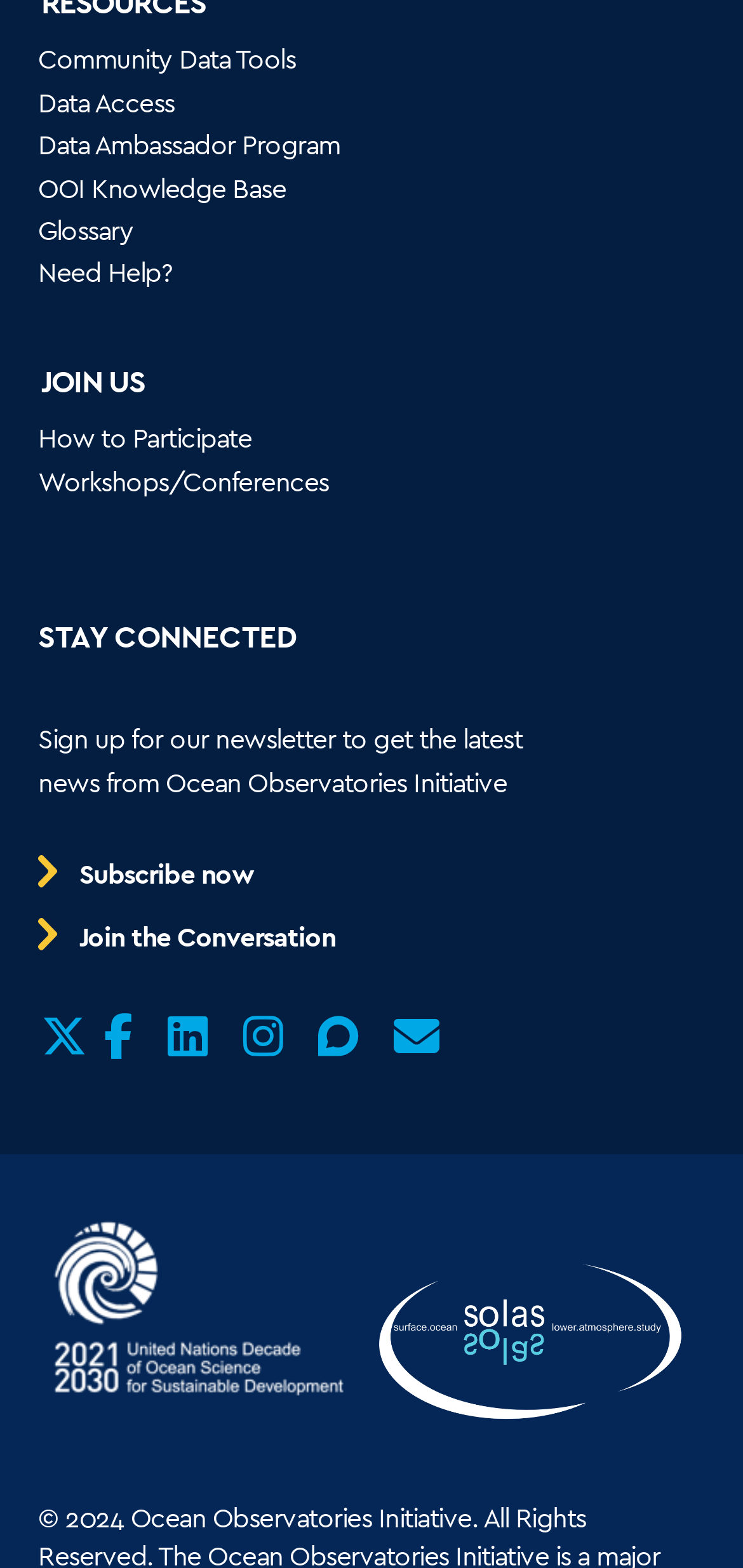Based on the description "Subscribe now", find the bounding box of the specified UI element.

[0.051, 0.539, 0.358, 0.579]